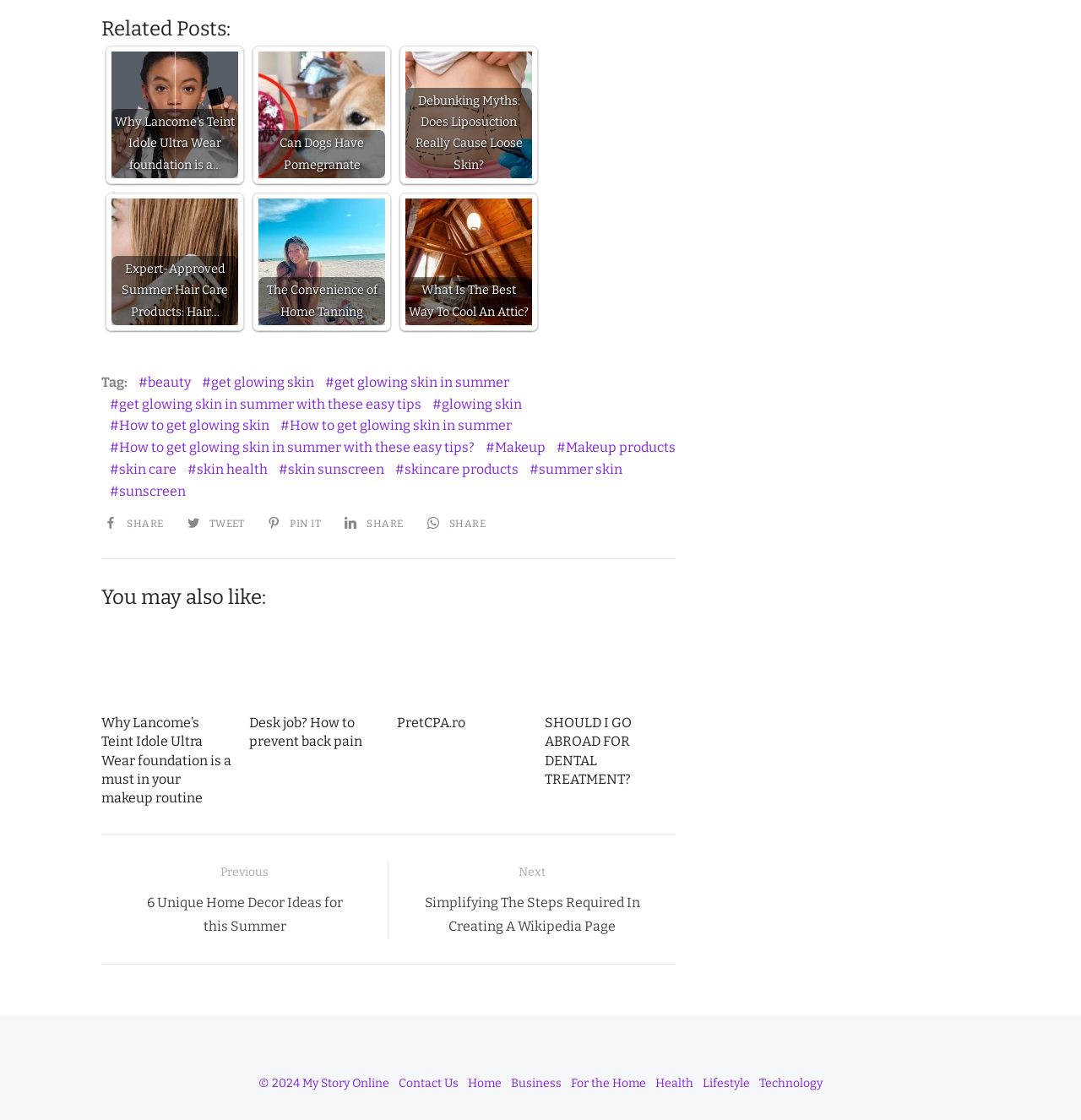Please specify the bounding box coordinates of the clickable section necessary to execute the following command: "Click on the 'SHARE' button".

[0.094, 0.459, 0.157, 0.473]